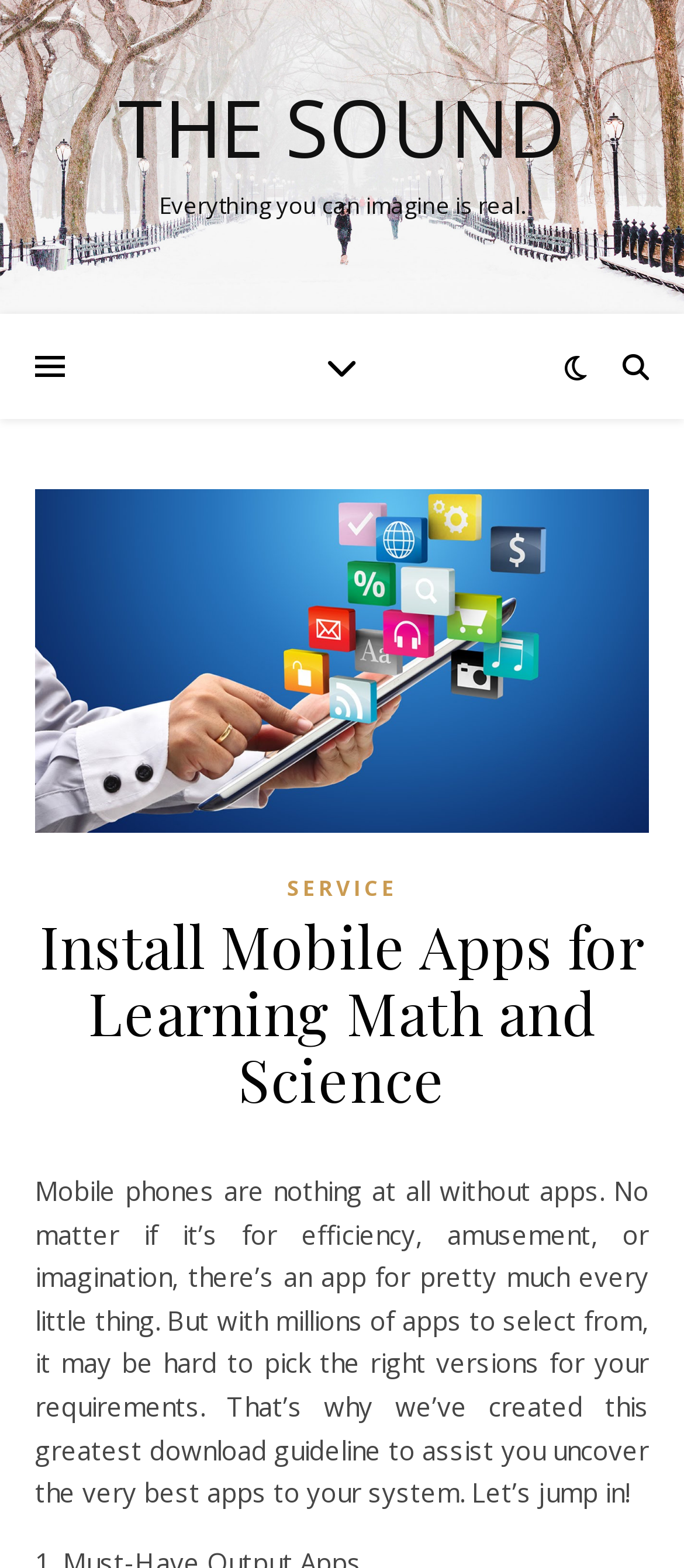Offer an in-depth caption of the entire webpage.

The webpage is about installing mobile apps for learning math and science. At the top, there is a link to "THE SOUND" that spans the entire width of the page. Below it, there is a quote "Everything you can imagine is real." that takes up about two-thirds of the page width.

Further down, there is a header section that contains two elements. On the left, there is a heading that reads "Install Mobile Apps for Learning Math and Science", which is the main title of the page. To the right of the heading, there is a link to "SERVICE". 

Below the header section, there is a block of text that provides an introduction to the importance of mobile apps and the purpose of the webpage, which is to guide users in finding the best apps for their needs. This text takes up about two-thirds of the page width and is positioned near the bottom of the page.